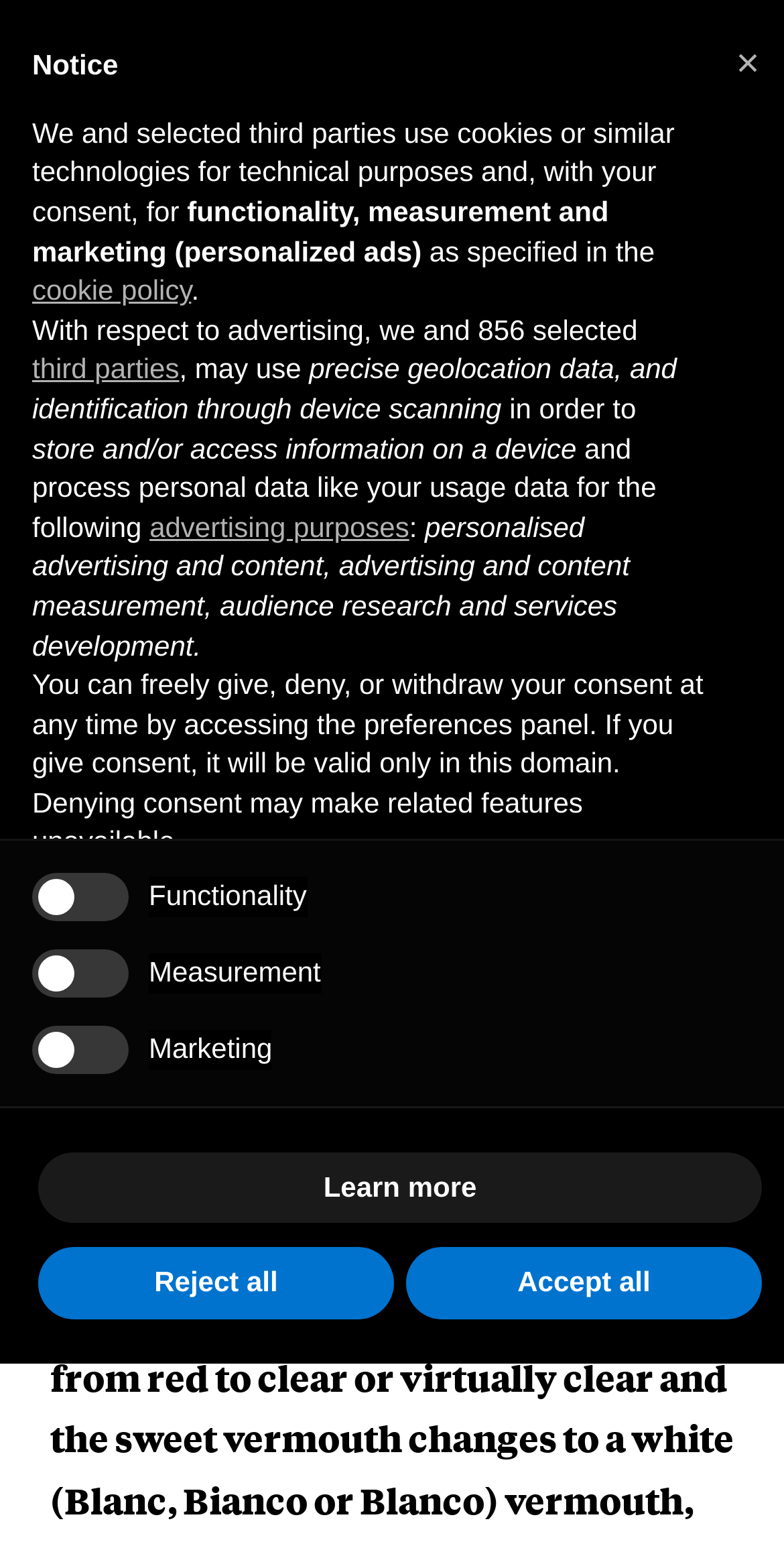Please determine the bounding box coordinates of the clickable area required to carry out the following instruction: "Go to 'Home' page". The coordinates must be four float numbers between 0 and 1, represented as [left, top, right, bottom].

[0.038, 0.526, 0.154, 0.557]